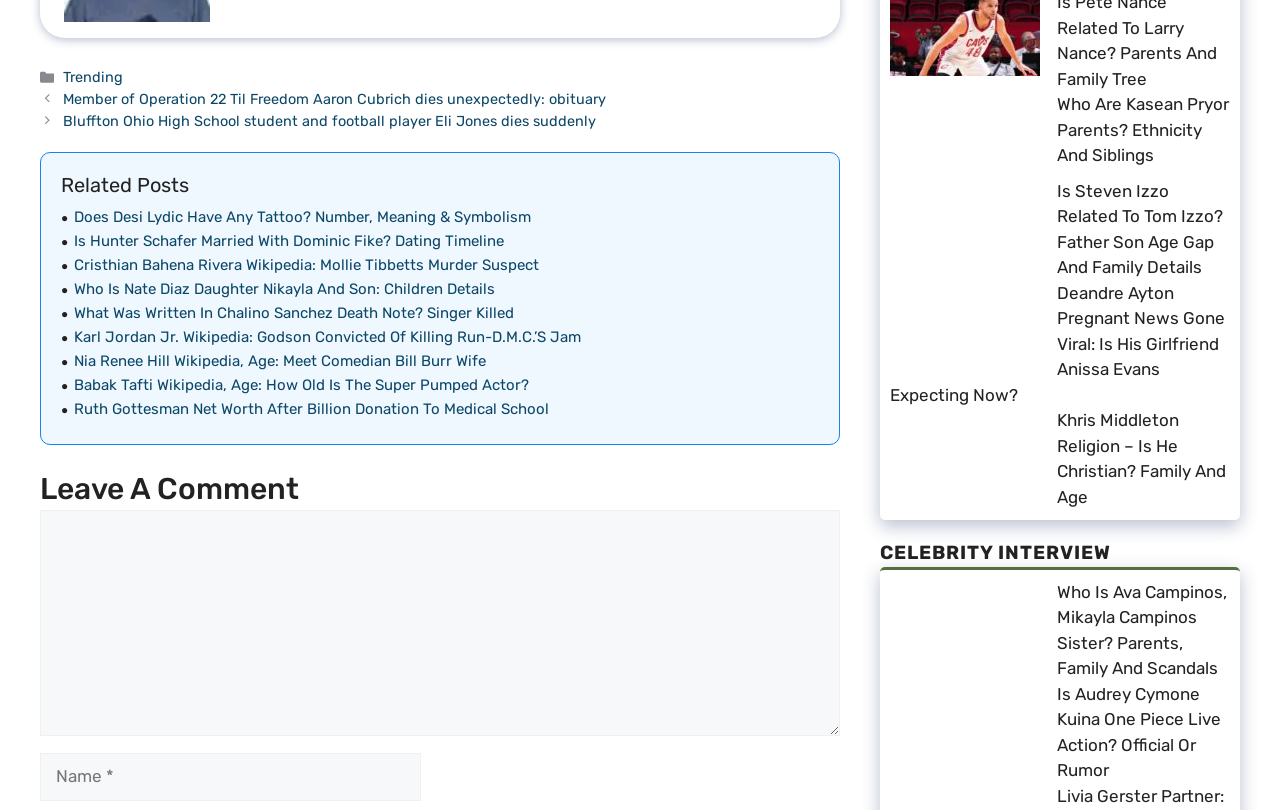Pinpoint the bounding box coordinates of the clickable element to carry out the following instruction: "Leave a comment."

[0.031, 0.581, 0.656, 0.629]